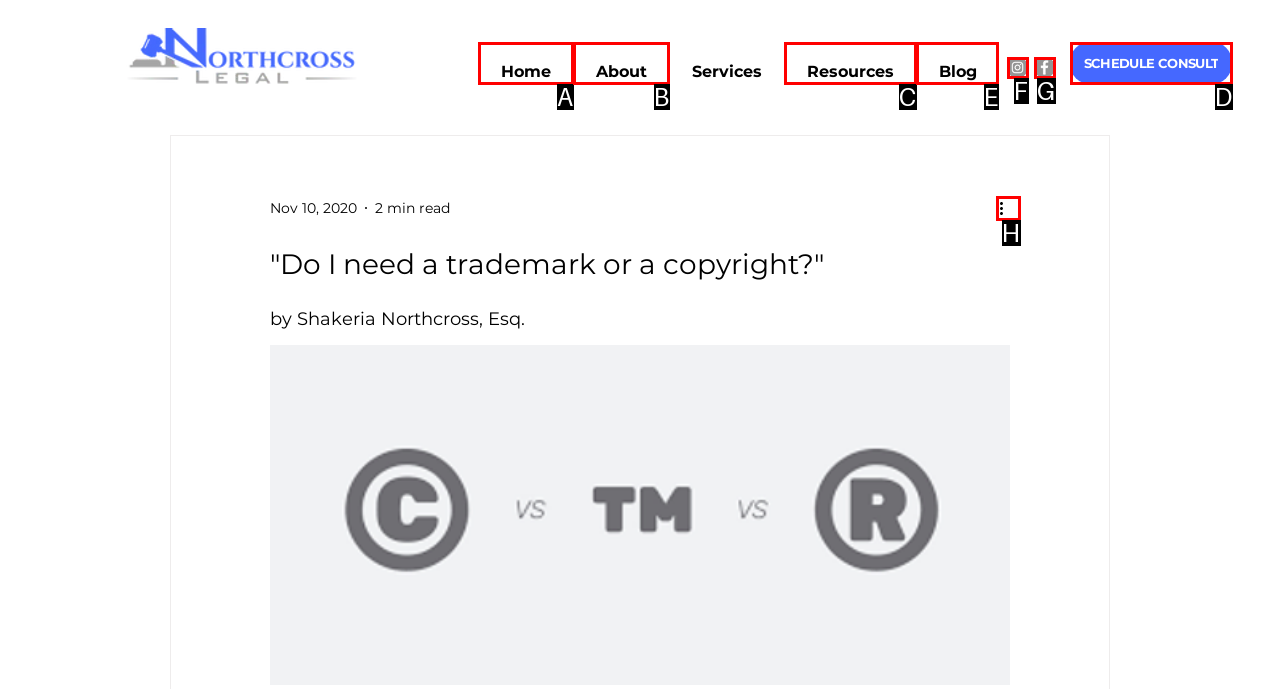Select the appropriate HTML element that needs to be clicked to execute the following task: Read the Blog. Respond with the letter of the option.

E